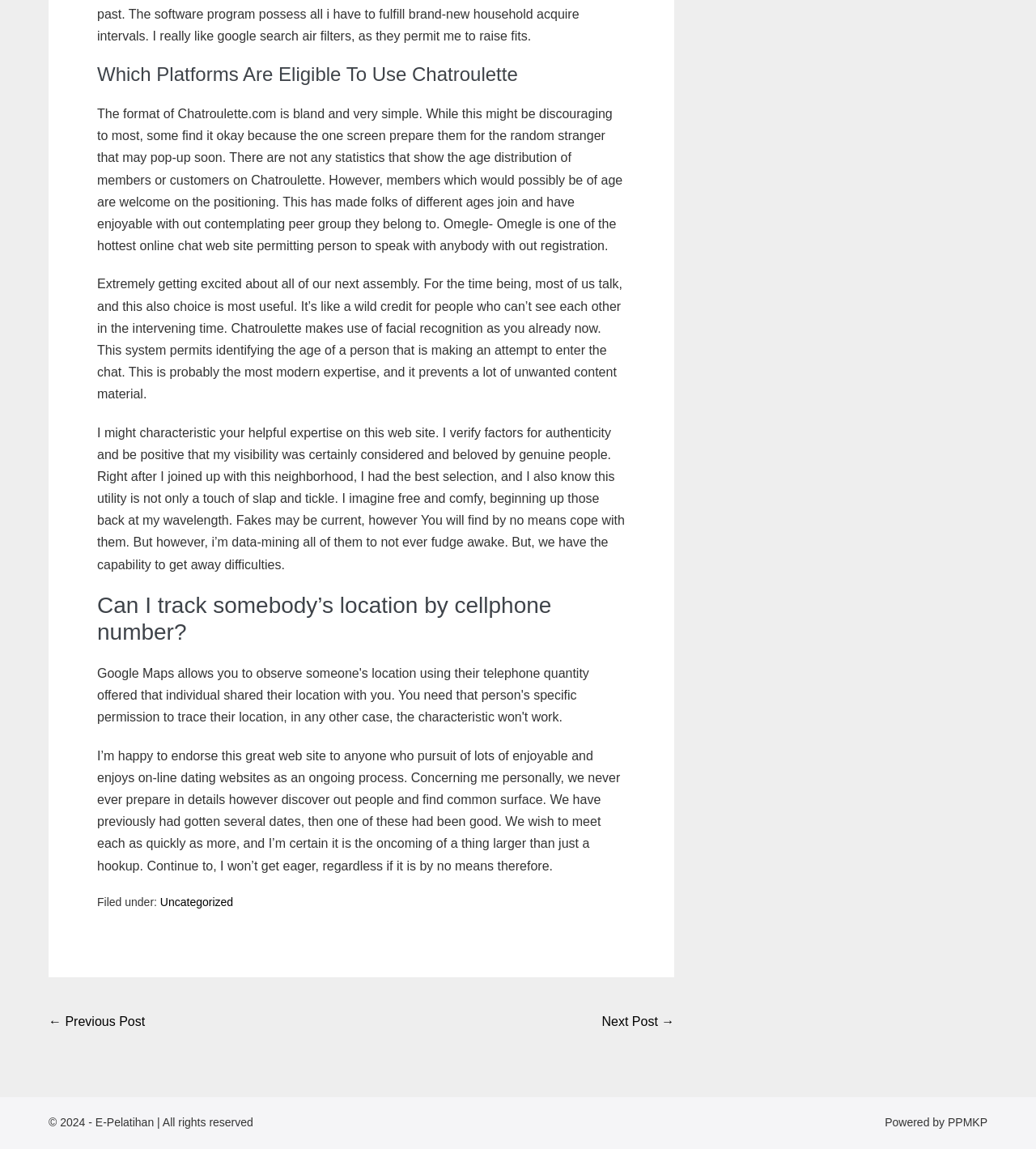What is the purpose of the 'Post Navigation' section?
Please provide a single word or phrase based on the screenshot.

To navigate between posts